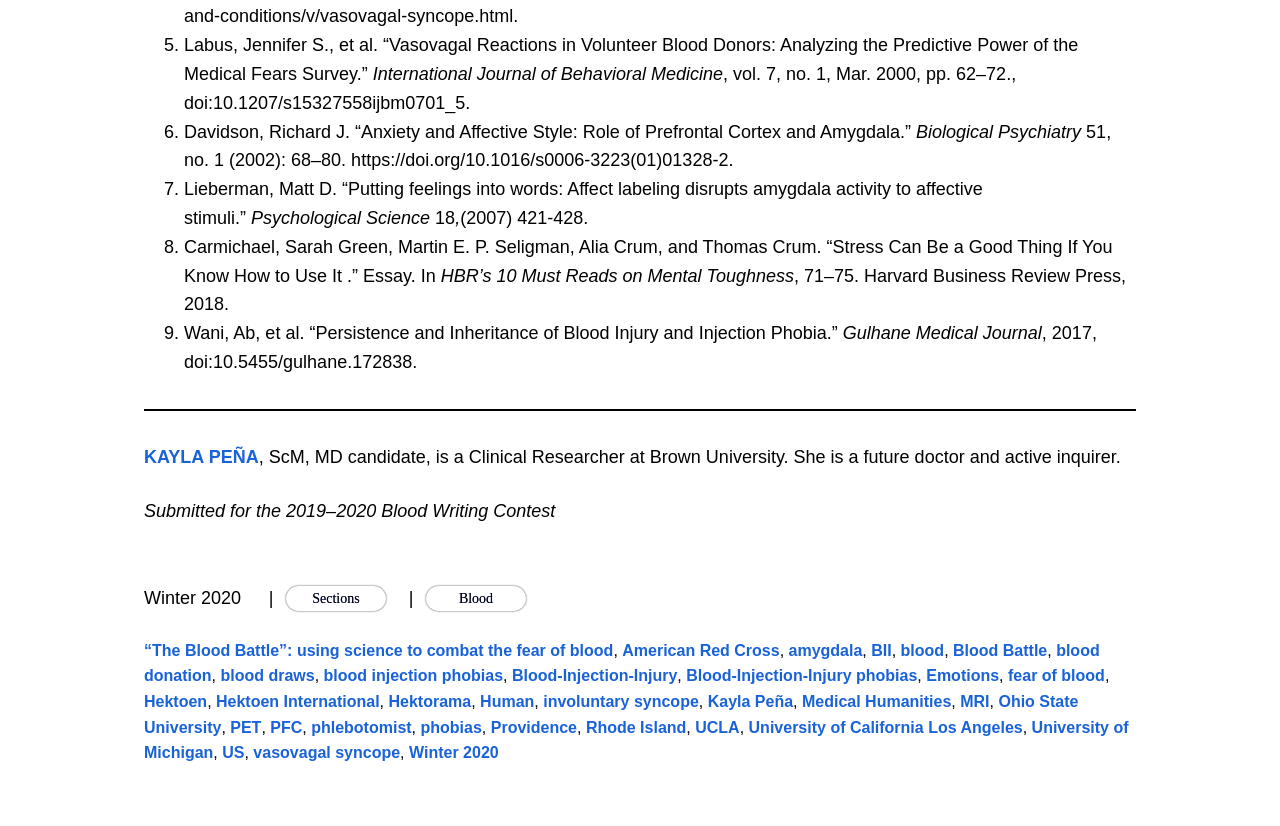Find the bounding box coordinates for the HTML element described as: "PFC". The coordinates should consist of four float values between 0 and 1, i.e., [left, top, right, bottom].

[0.211, 0.87, 0.236, 0.891]